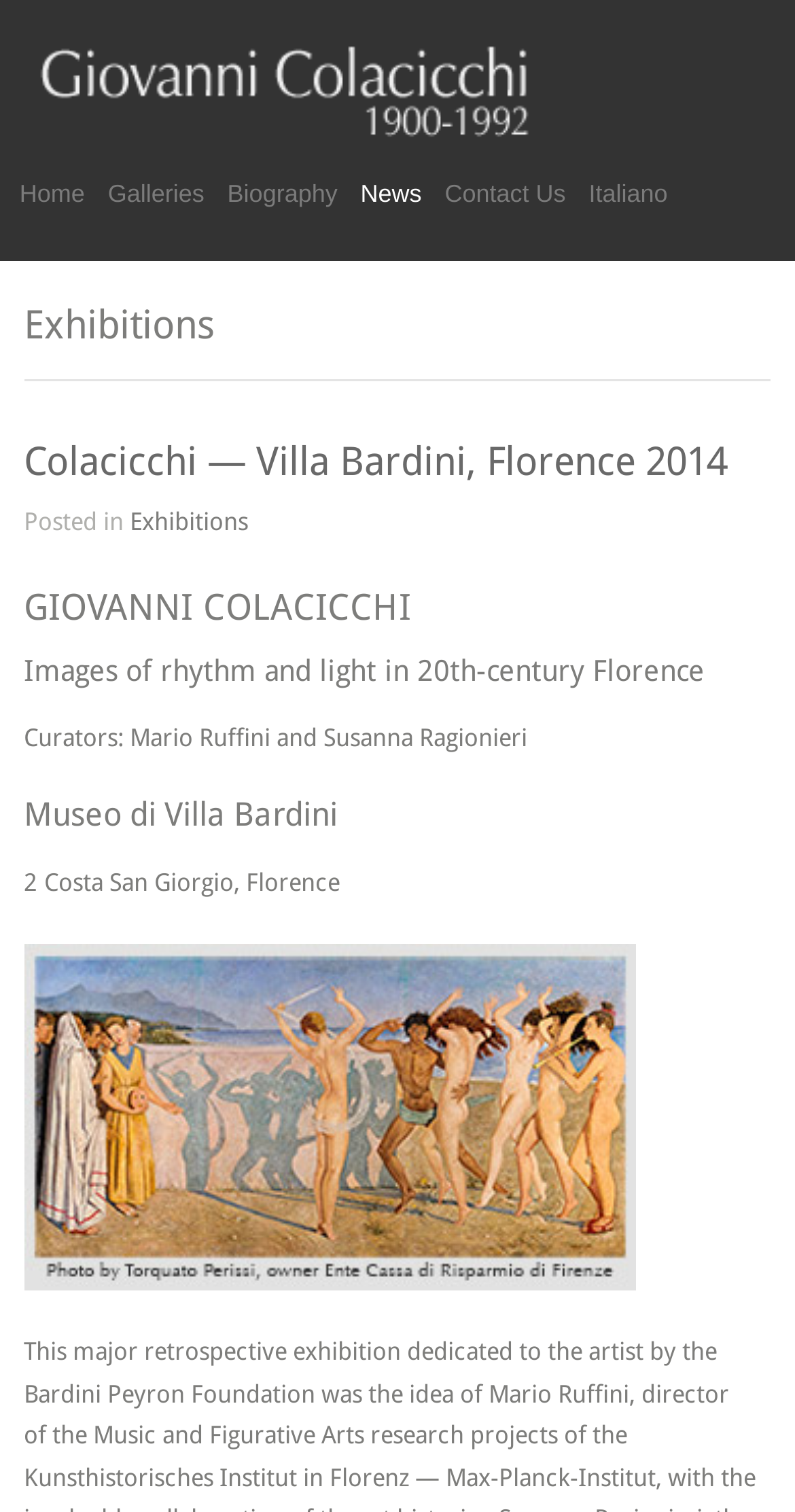Please find the bounding box coordinates for the clickable element needed to perform this instruction: "Read the biography".

[0.286, 0.112, 0.425, 0.146]